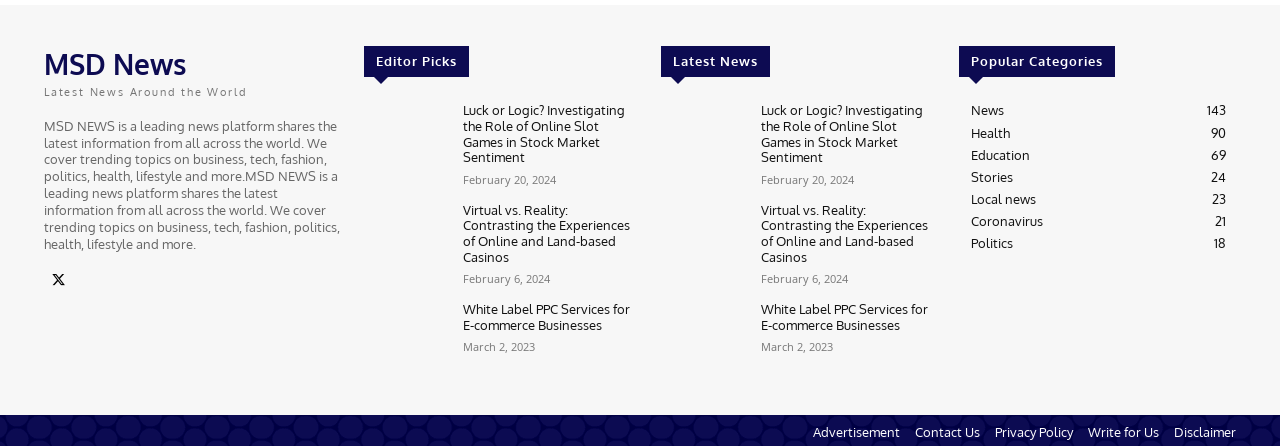What is the topic of the article 'Luck or Logic?'
Answer the question with as much detail as you can, using the image as a reference.

The article 'Luck or Logic? Investigating the Role of Online Slot Games in Stock Market Sentiment' suggests that the topic of the article is the relationship between online slot games and stock market sentiment. The title implies that the article will explore whether luck or logic plays a role in this relationship.